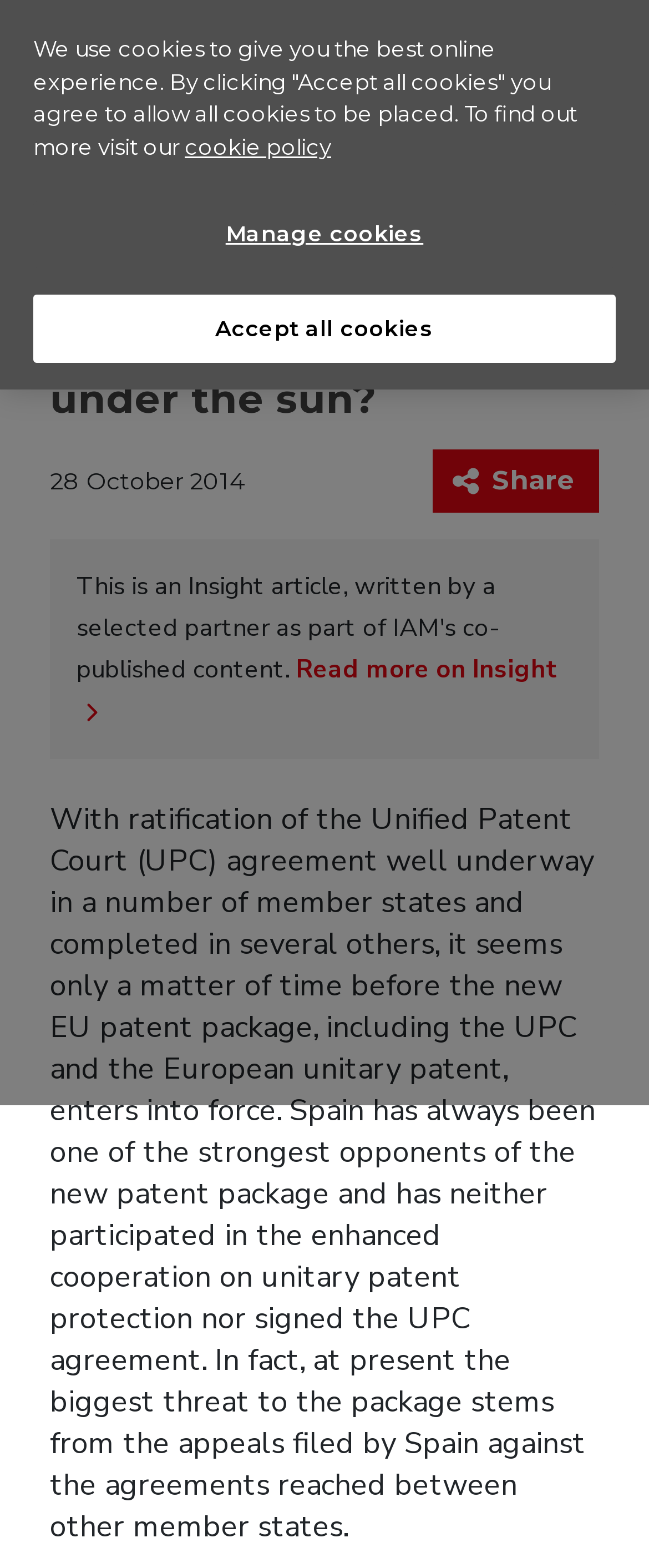Given the description: "Manage cookies", determine the bounding box coordinates of the UI element. The coordinates should be formatted as four float numbers between 0 and 1, [left, top, right, bottom].

[0.051, 0.129, 0.949, 0.171]